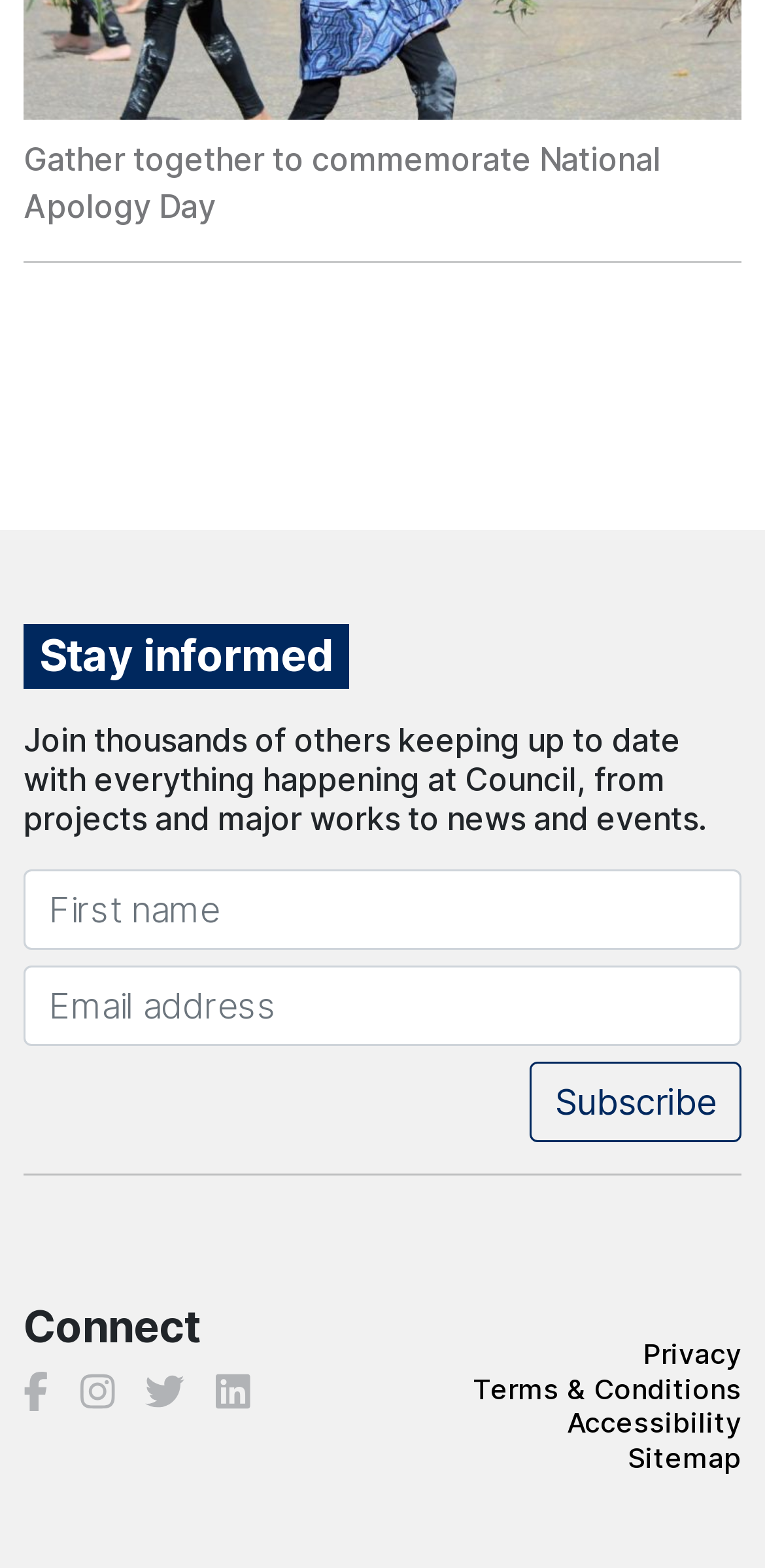Give a one-word or one-phrase response to the question:
What social media platforms are available for connection?

Facebook, Instagram, Twitter, Linkedin